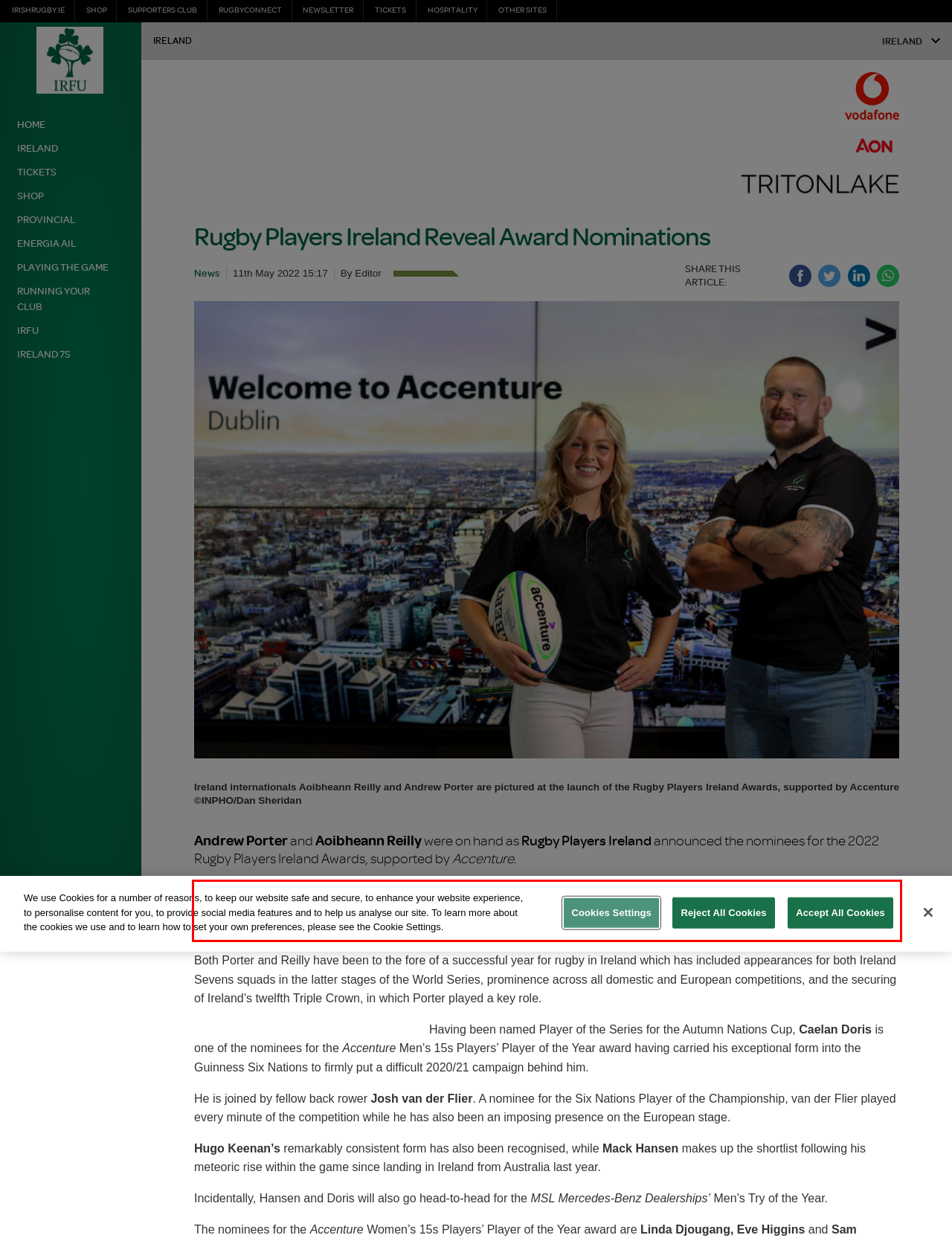Please analyze the provided webpage screenshot and perform OCR to extract the text content from the red rectangle bounding box.

Set to be presented by Barry Murphy and Andrew Trimble, the only national rugby awards ceremony celebrates the on and off the field achievements of Rugby Players Ireland’s members and will take place on Wednesday, May 18 at the Clayton Hotel in Ballsbridge.